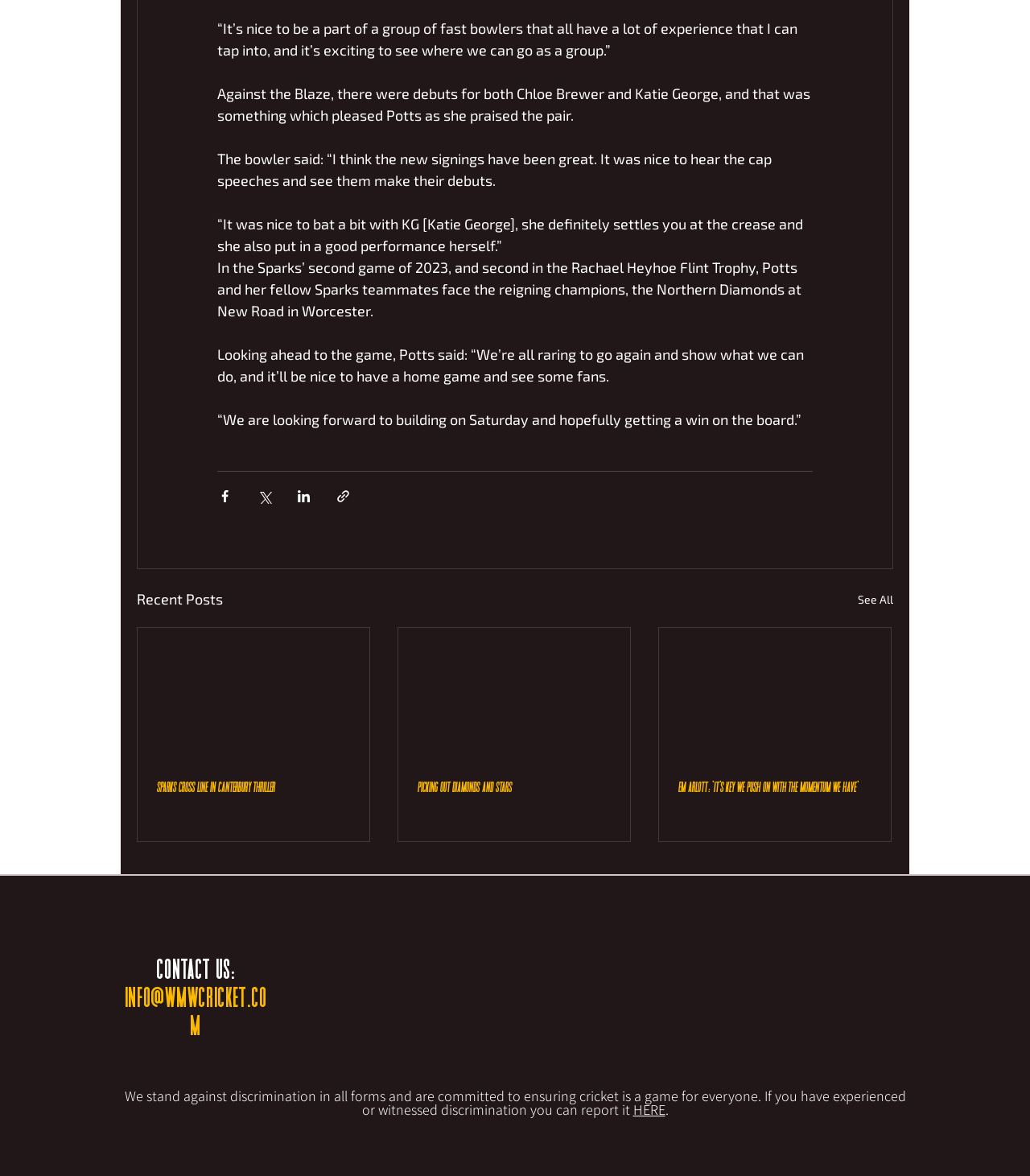Using the format (top-left x, top-left y, bottom-right x, bottom-right y), provide the bounding box coordinates for the described UI element. All values should be floating point numbers between 0 and 1: PICKING out DIAMONDS AND STARS

[0.387, 0.534, 0.612, 0.715]